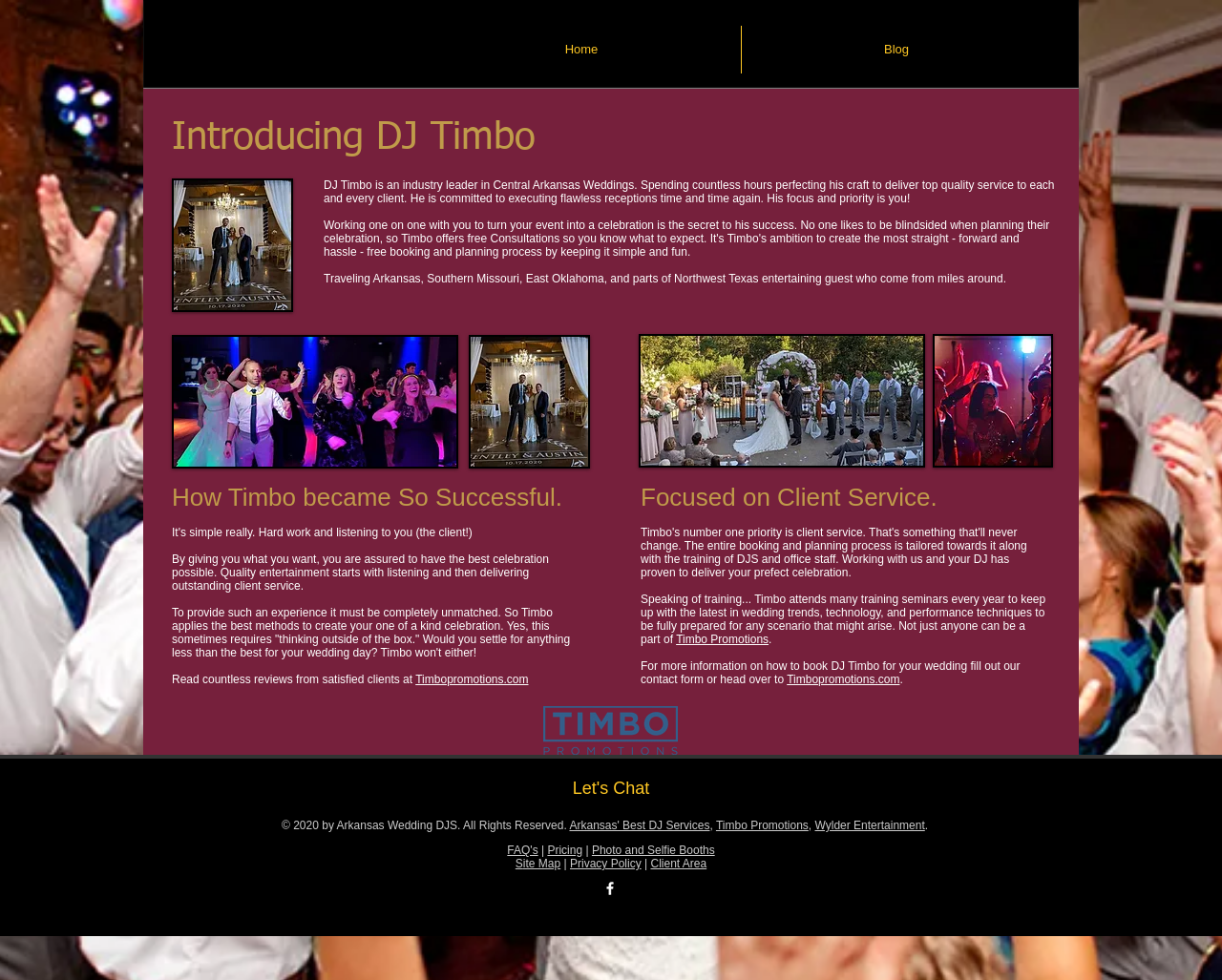Locate the bounding box of the UI element described by: "Blog" in the given webpage screenshot.

[0.607, 0.026, 0.86, 0.075]